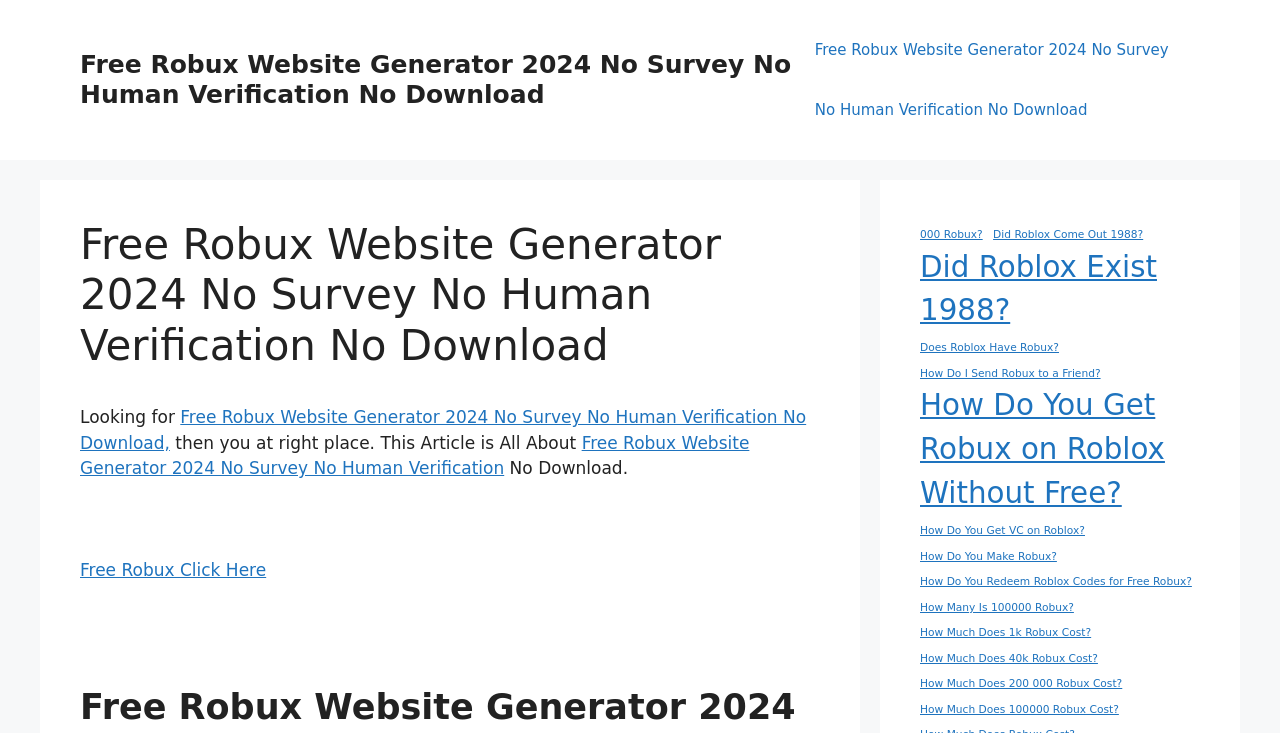Please find the bounding box coordinates of the element's region to be clicked to carry out this instruction: "Click on the 'Free Robux Website Generator 2024 No Survey No Human Verification No Download' link".

[0.062, 0.068, 0.618, 0.149]